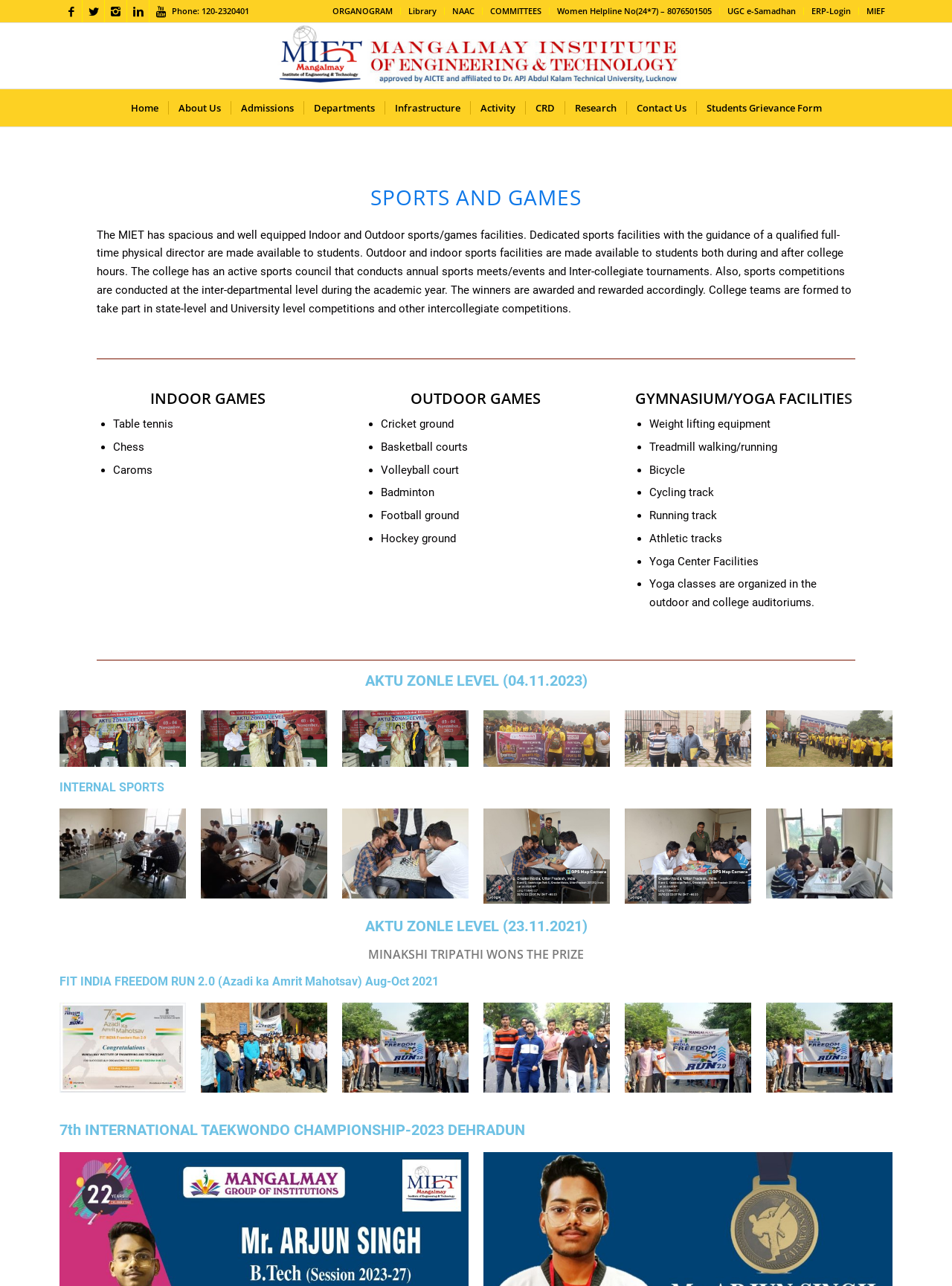What is the name of the championship mentioned on the webpage?
By examining the image, provide a one-word or phrase answer.

7th International Taekwondo Championship